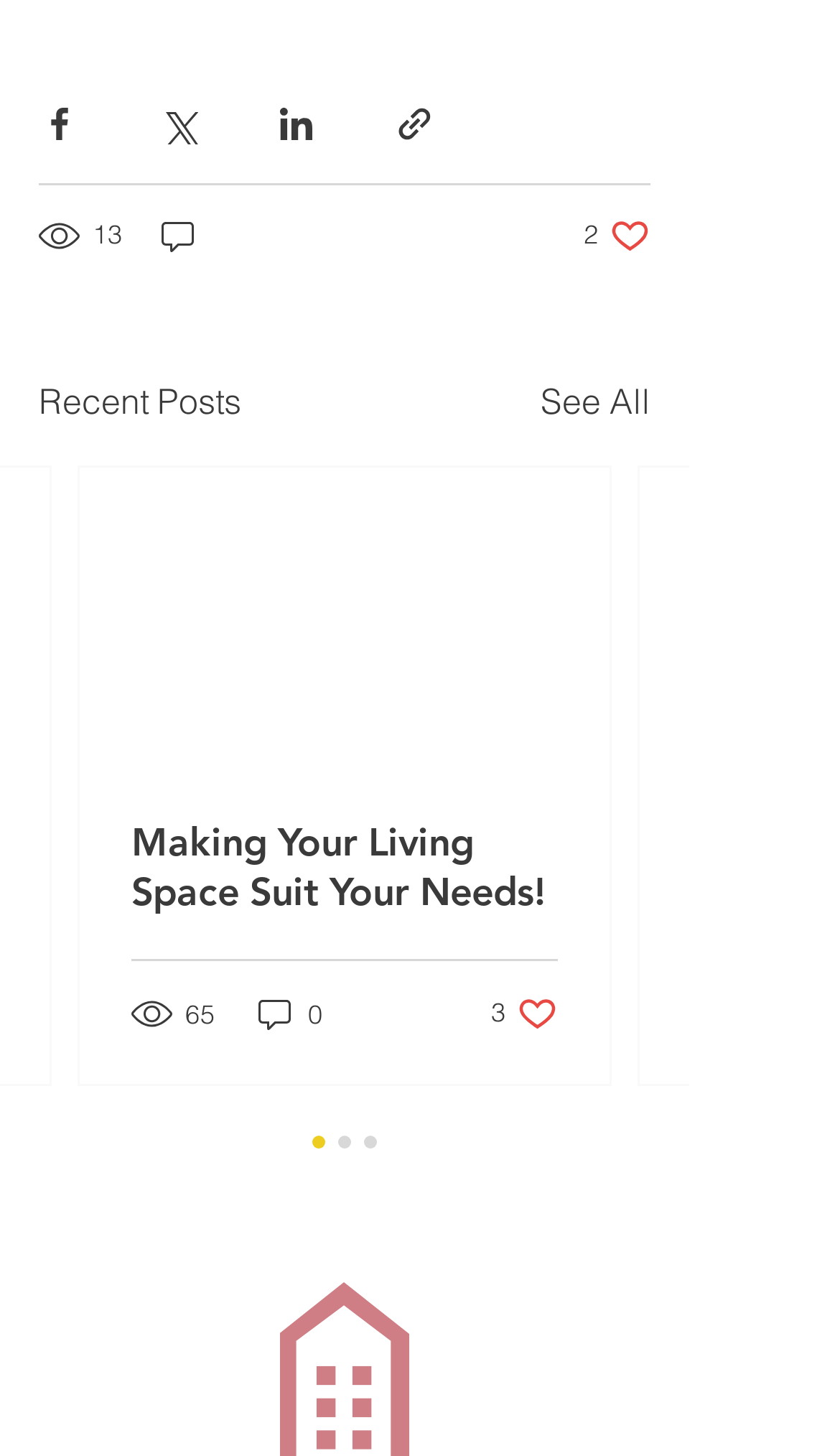Identify the bounding box coordinates of the clickable region to carry out the given instruction: "See all recent posts".

[0.644, 0.257, 0.774, 0.293]